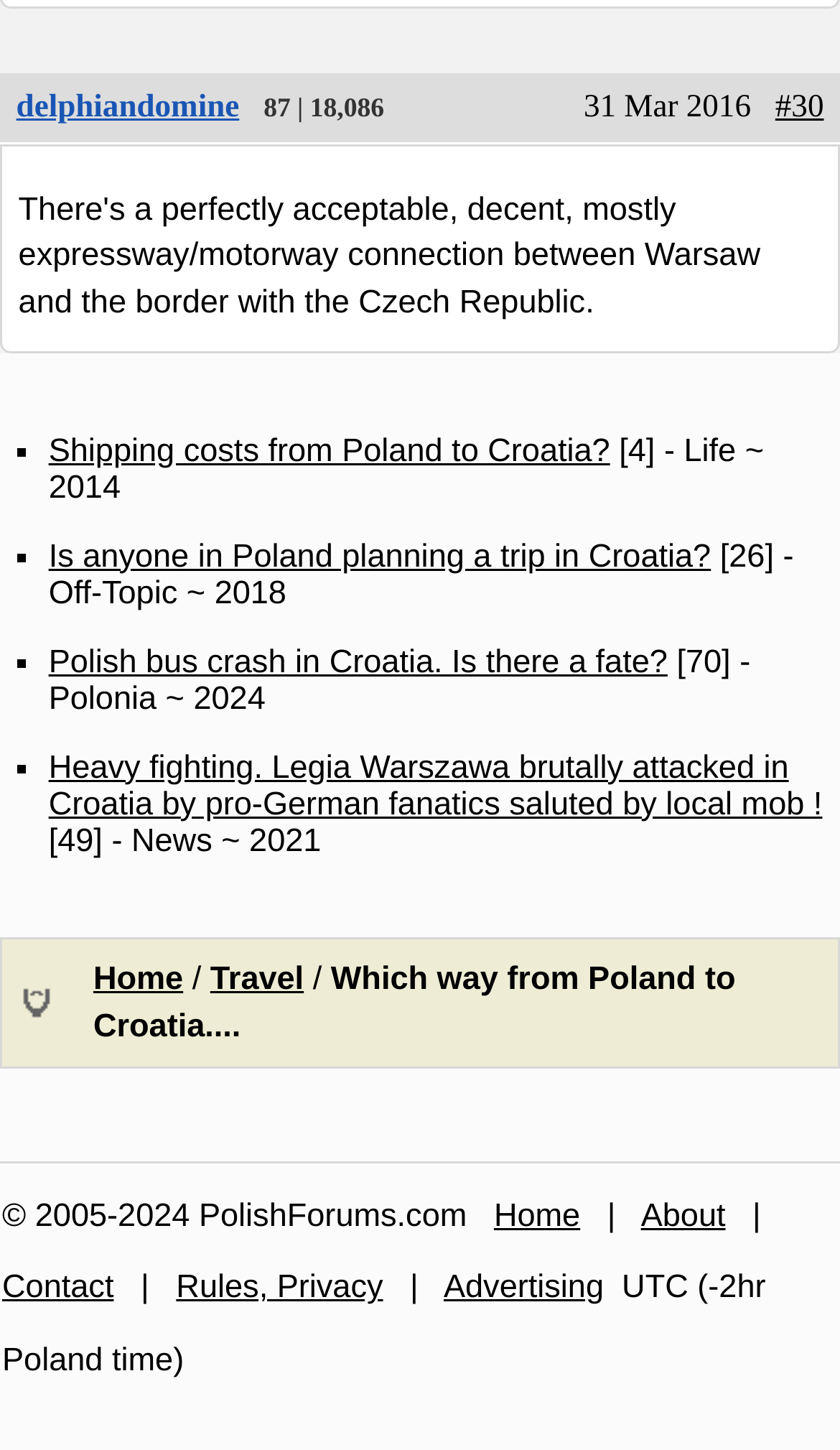What is the title of the link at the bottom of the page?
Please look at the screenshot and answer using one word or phrase.

Home